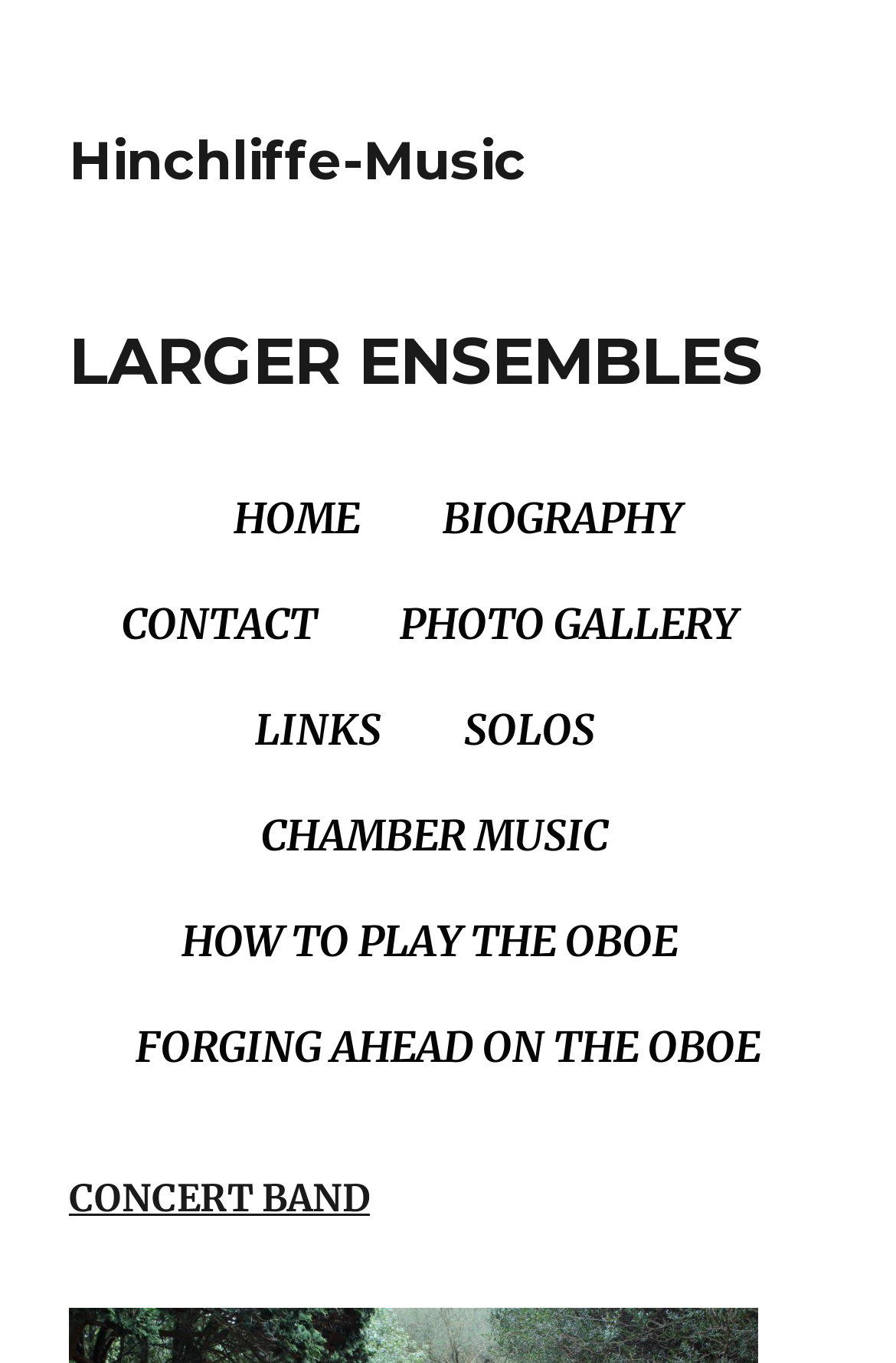Locate the bounding box coordinates of the element you need to click to accomplish the task described by this instruction: "contact the author".

[0.11, 0.425, 0.379, 0.492]